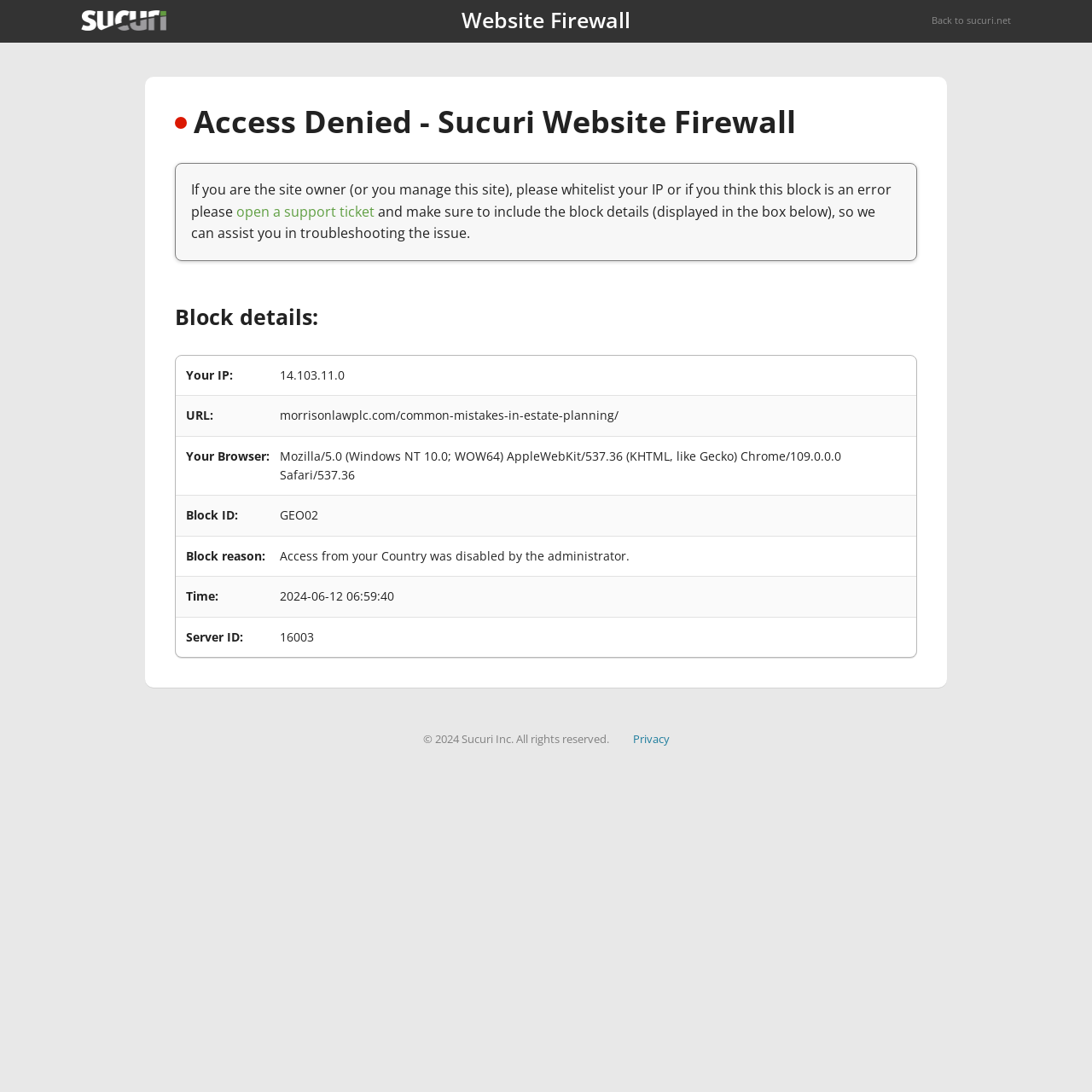What is the IP address of the user?
Provide a detailed and extensive answer to the question.

The IP address of the user can be found in the block details section of the webpage, where it is written as '14.103.11.0' in the 'Your IP:' row.